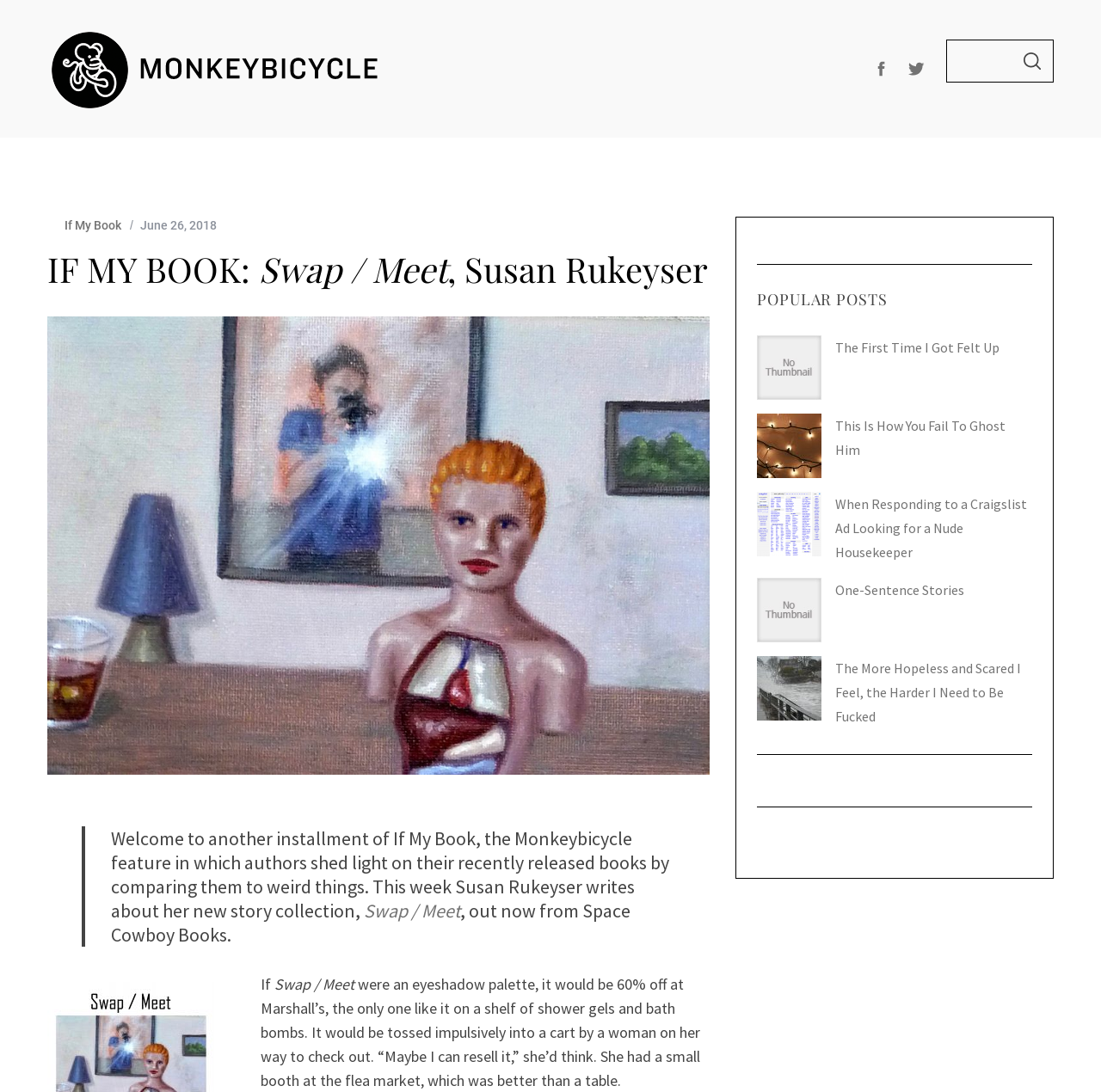Please identify the bounding box coordinates of the element's region that should be clicked to execute the following instruction: "Read the Guide To Improving Your Facebook Ad Targeting". The bounding box coordinates must be four float numbers between 0 and 1, i.e., [left, top, right, bottom].

None